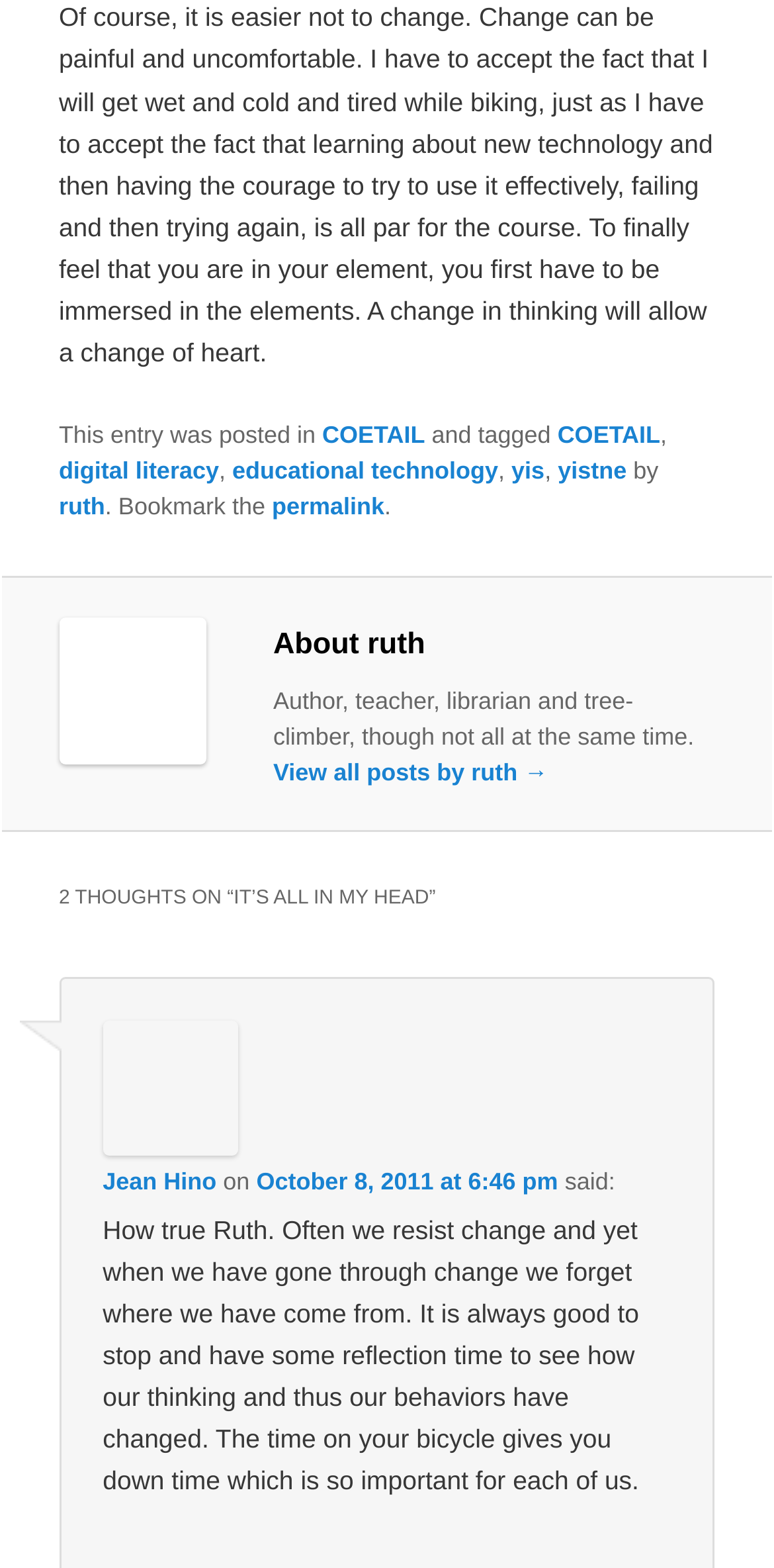Find the bounding box coordinates for the HTML element described in this sentence: "ruth". Provide the coordinates as four float numbers between 0 and 1, in the format [left, top, right, bottom].

[0.076, 0.314, 0.136, 0.331]